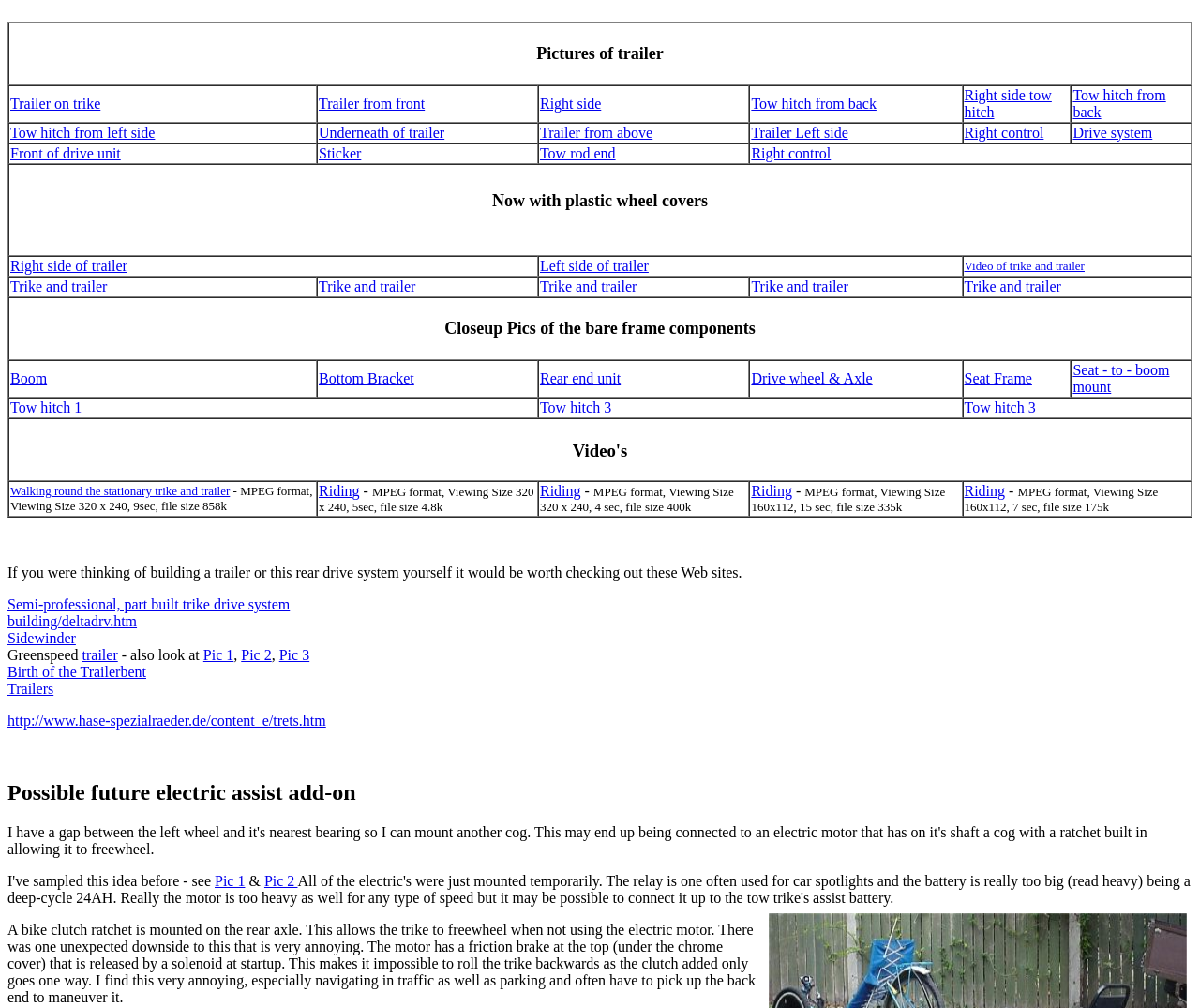Specify the bounding box coordinates of the area to click in order to execute this command: 'Click on 'Trailer on trike''. The coordinates should consist of four float numbers ranging from 0 to 1, and should be formatted as [left, top, right, bottom].

[0.009, 0.094, 0.084, 0.11]